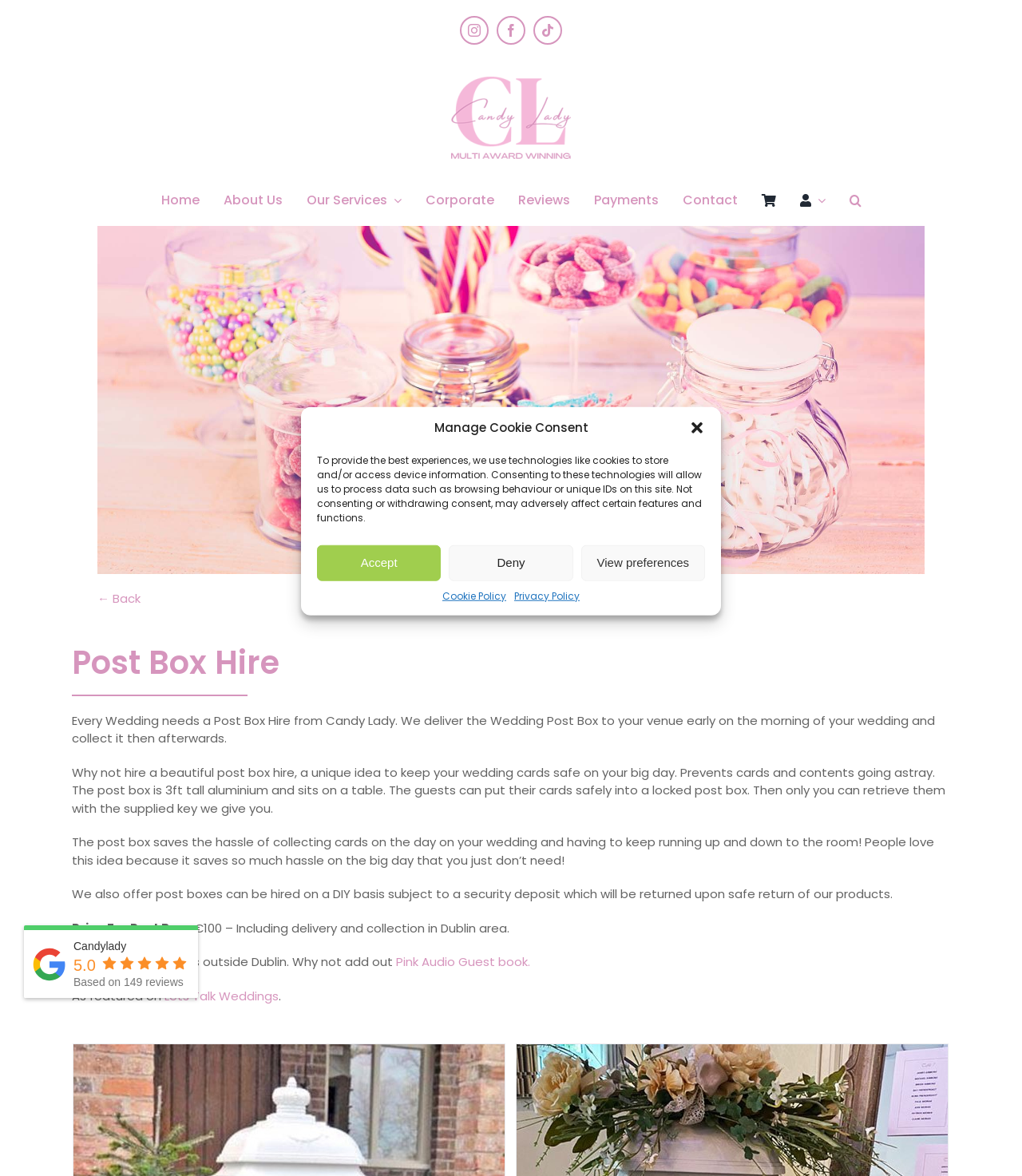Determine the bounding box coordinates of the region that needs to be clicked to achieve the task: "Click the Instagram link".

[0.45, 0.014, 0.478, 0.038]